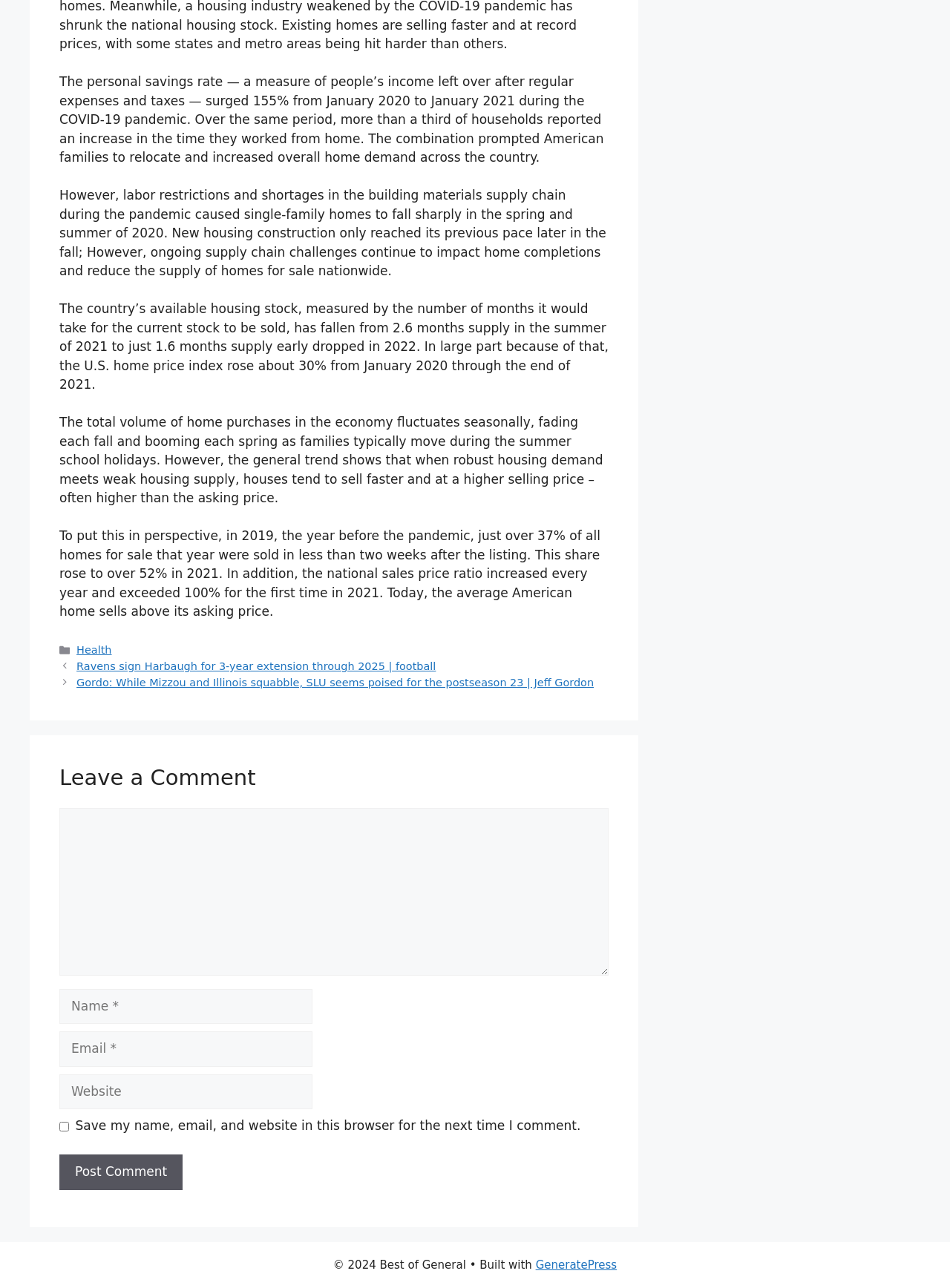Determine the bounding box coordinates of the UI element that matches the following description: "Health". The coordinates should be four float numbers between 0 and 1 in the format [left, top, right, bottom].

[0.081, 0.5, 0.118, 0.509]